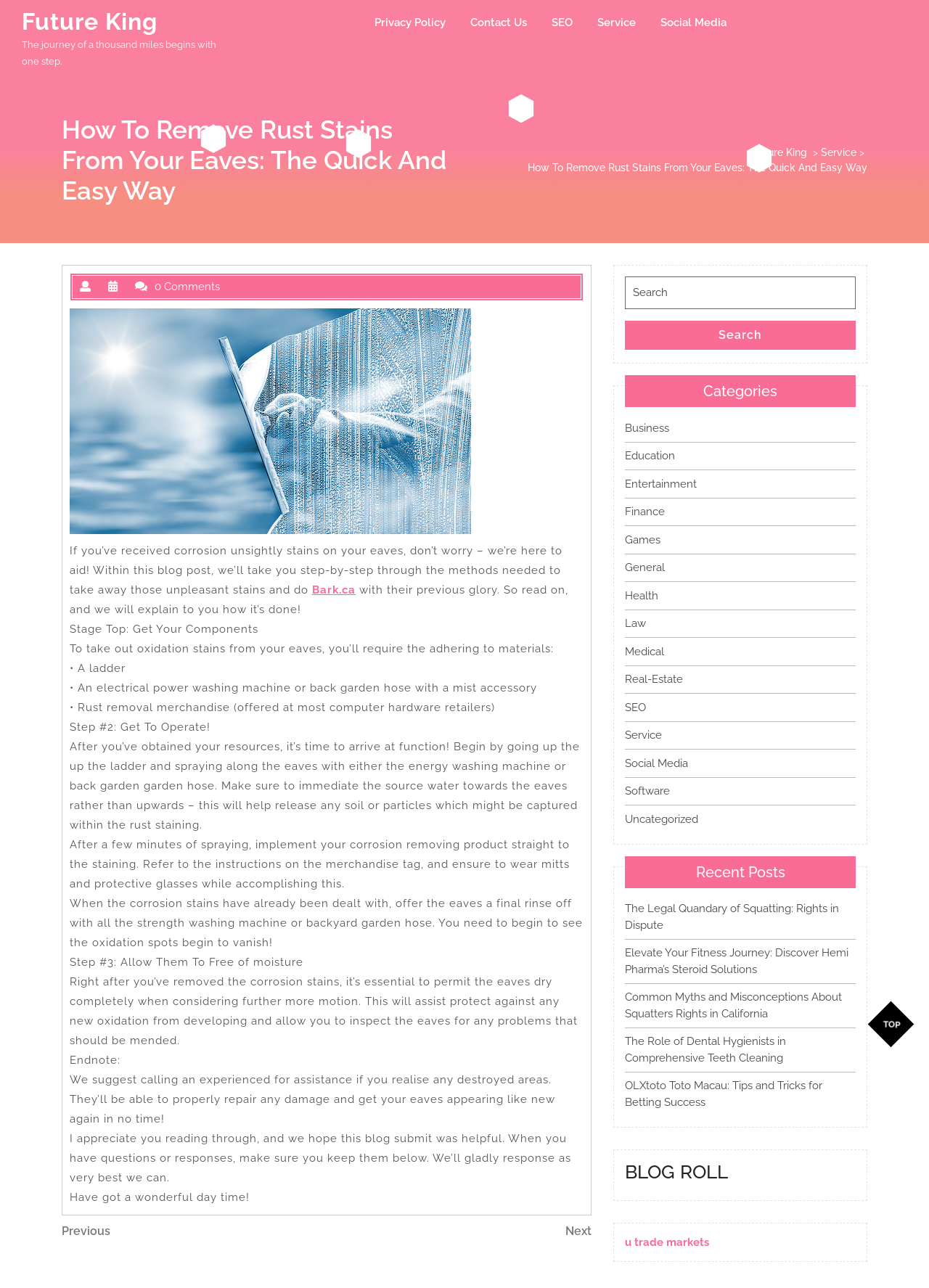Identify the bounding box coordinates of the clickable region necessary to fulfill the following instruction: "Read the 'How To Remove Rust Stains From Your Eaves: The Quick And Easy Way' article". The bounding box coordinates should be four float numbers between 0 and 1, i.e., [left, top, right, bottom].

[0.568, 0.126, 0.934, 0.135]